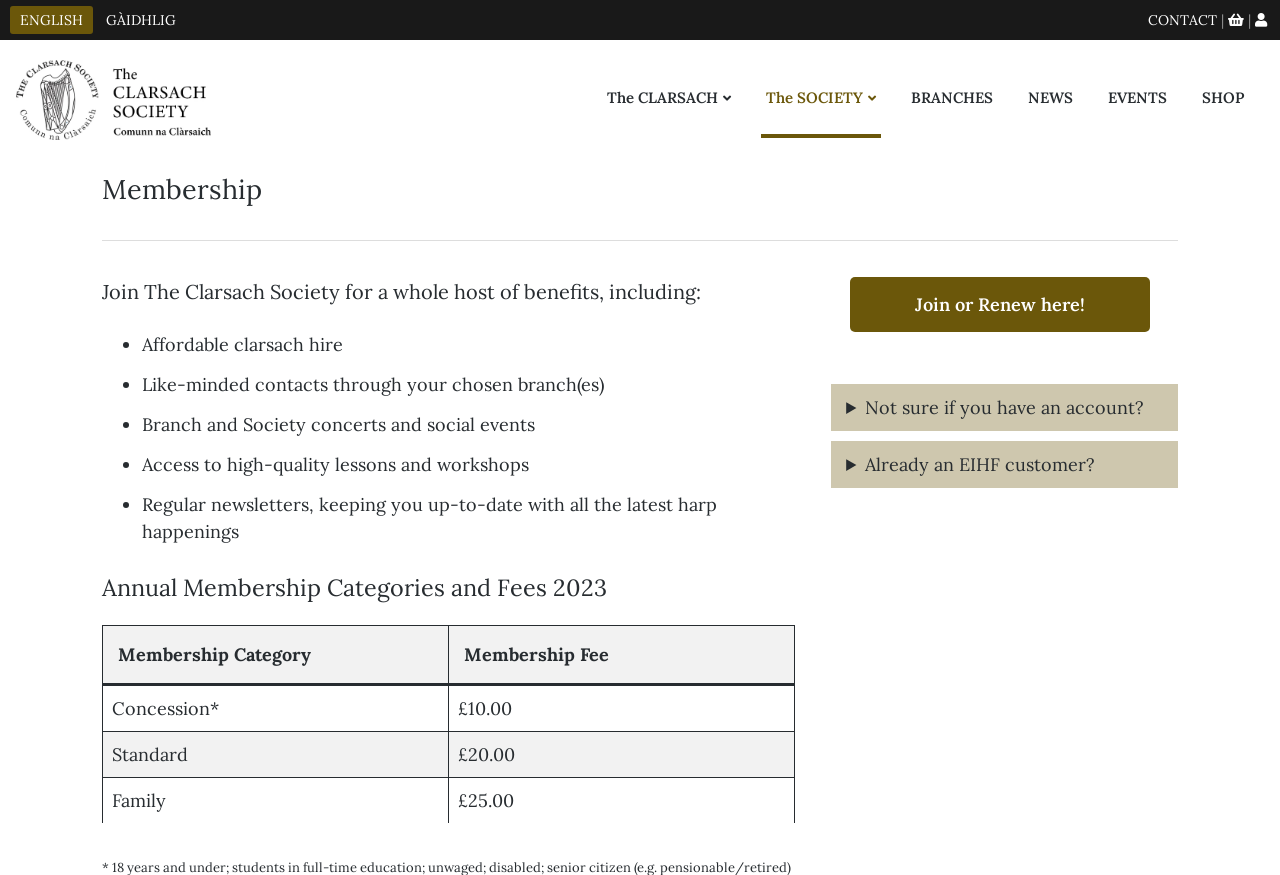Please provide the bounding box coordinates for the UI element as described: "Join or Renew here!". The coordinates must be four floats between 0 and 1, represented as [left, top, right, bottom].

[0.664, 0.317, 0.898, 0.379]